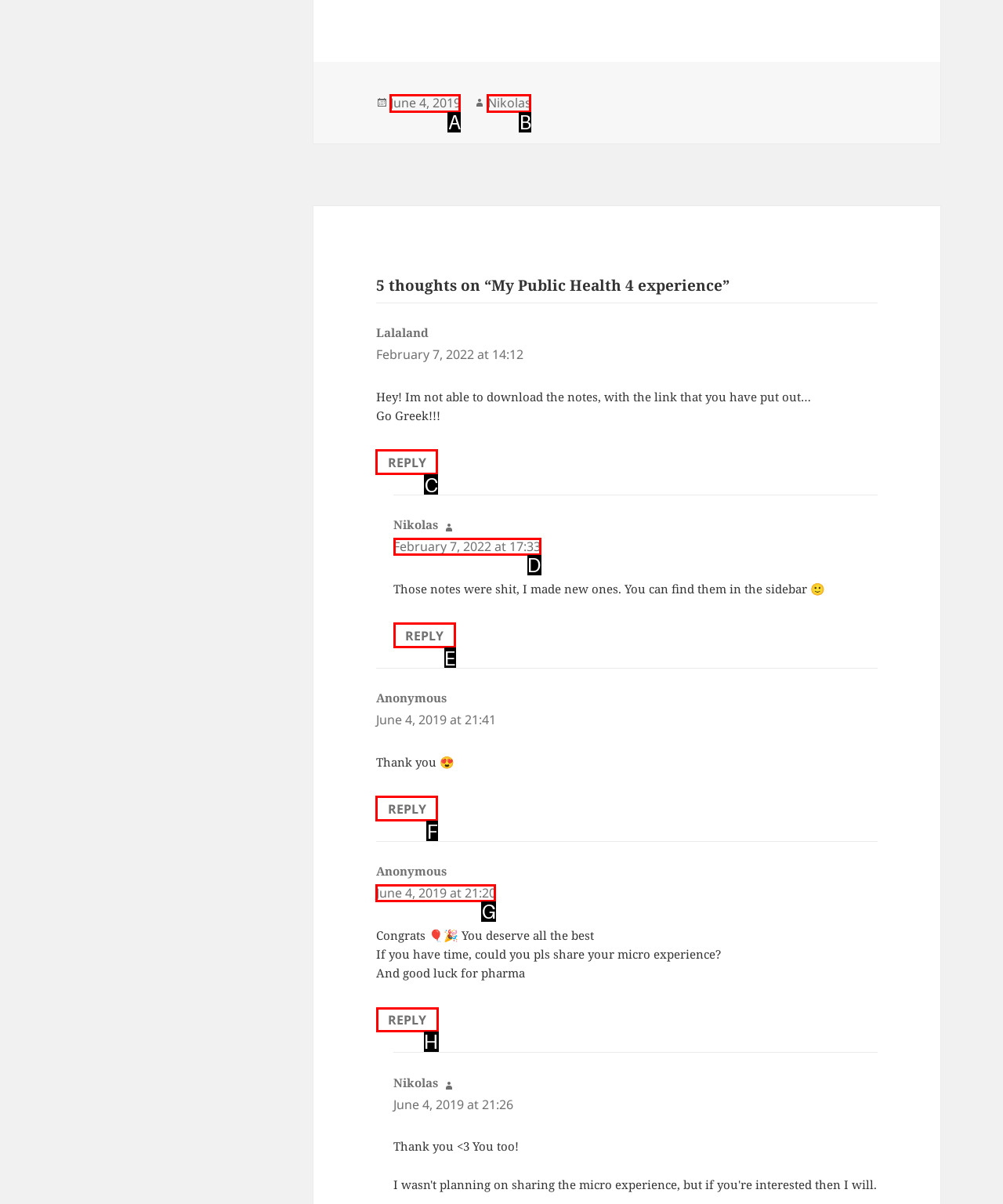Tell me which UI element to click to fulfill the given task: Reply to Anonymous. Respond with the letter of the correct option directly.

H